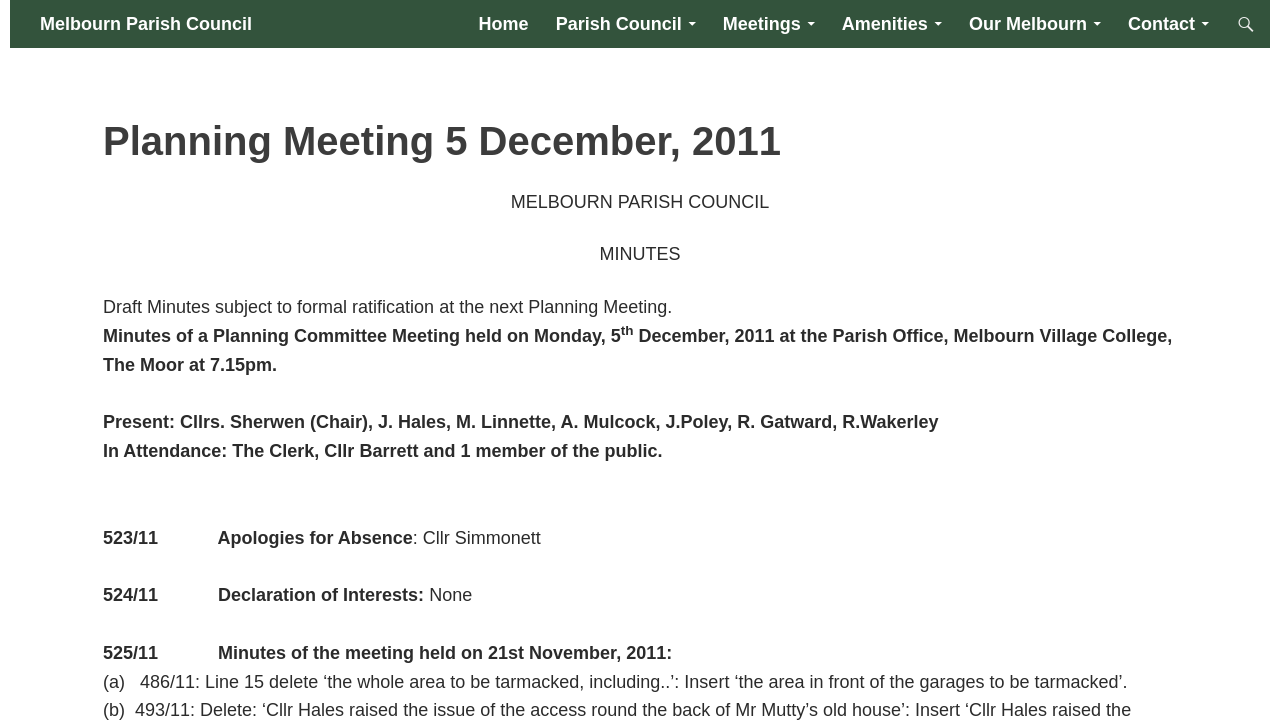Bounding box coordinates are given in the format (top-left x, top-left y, bottom-right x, bottom-right y). All values should be floating point numbers between 0 and 1. Provide the bounding box coordinate for the UI element described as: Melbourn Parish Council

[0.031, 0.0, 0.197, 0.066]